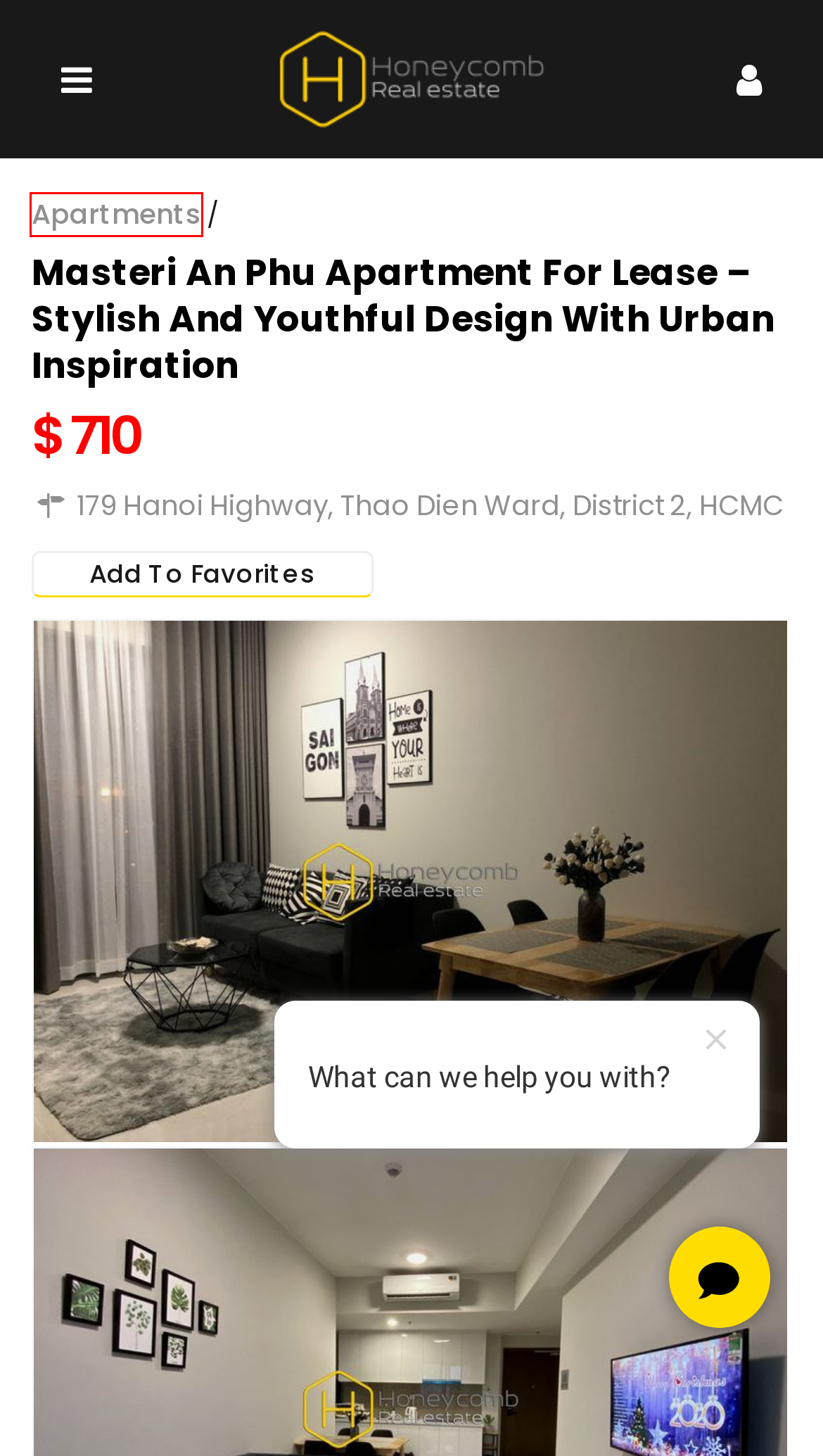You are provided with a screenshot of a webpage containing a red rectangle bounding box. Identify the webpage description that best matches the new webpage after the element in the bounding box is clicked. Here are the potential descriptions:
A. Palm Heights – House, Villa, Apartment for rent in HCMC
B. D’Edge Thao Dien – House, Villa, Apartment for rent in HCMC
C. Honeycomb House Company Limited – House, Villa, Apartment for rent in HCMC
D. Zalo - Nhắn Gửi Yêu Thương (Nhắn tin thoại - Trò chuyện nhóm ...)
E. House, Villa, Apartment for rent in HCMC
F. Apartments – House, Villa, Apartment for rent in HCMC
G. Metropole Thu Thiem – House, Villa, Apartment for rent in HCMC
H. Vista Verde – House, Villa, Apartment for rent in HCMC

F